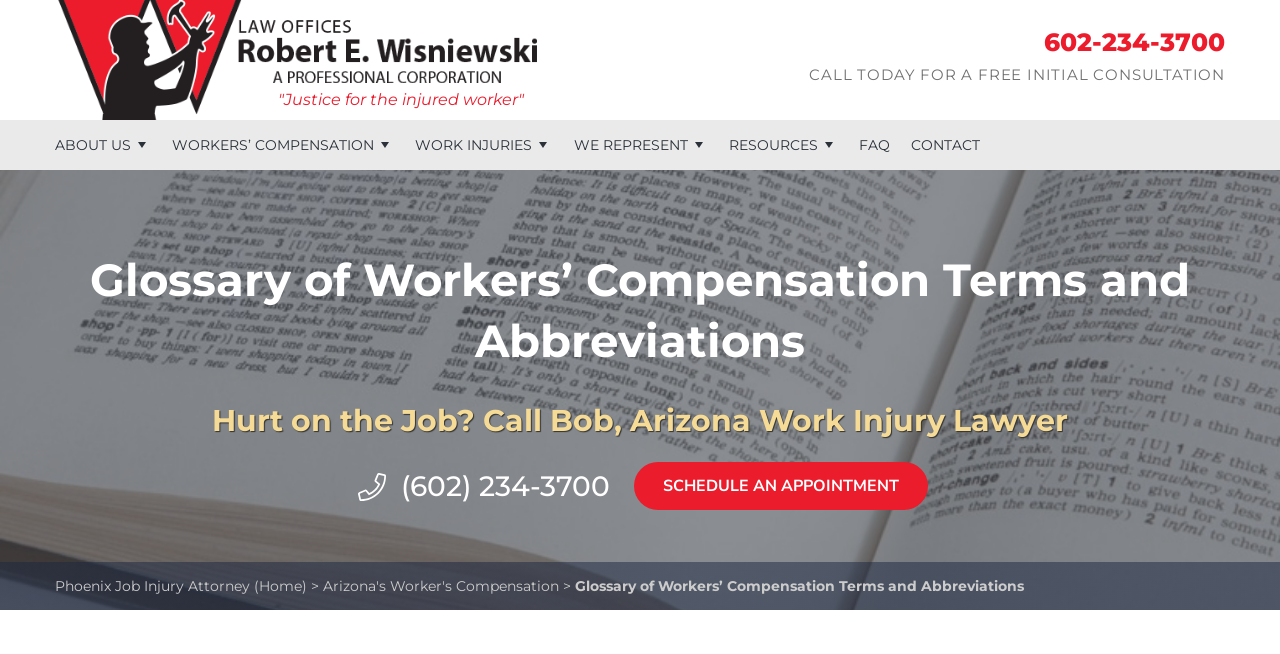Answer succinctly with a single word or phrase:
What is the name of the state where the lawyer practices?

Arizona